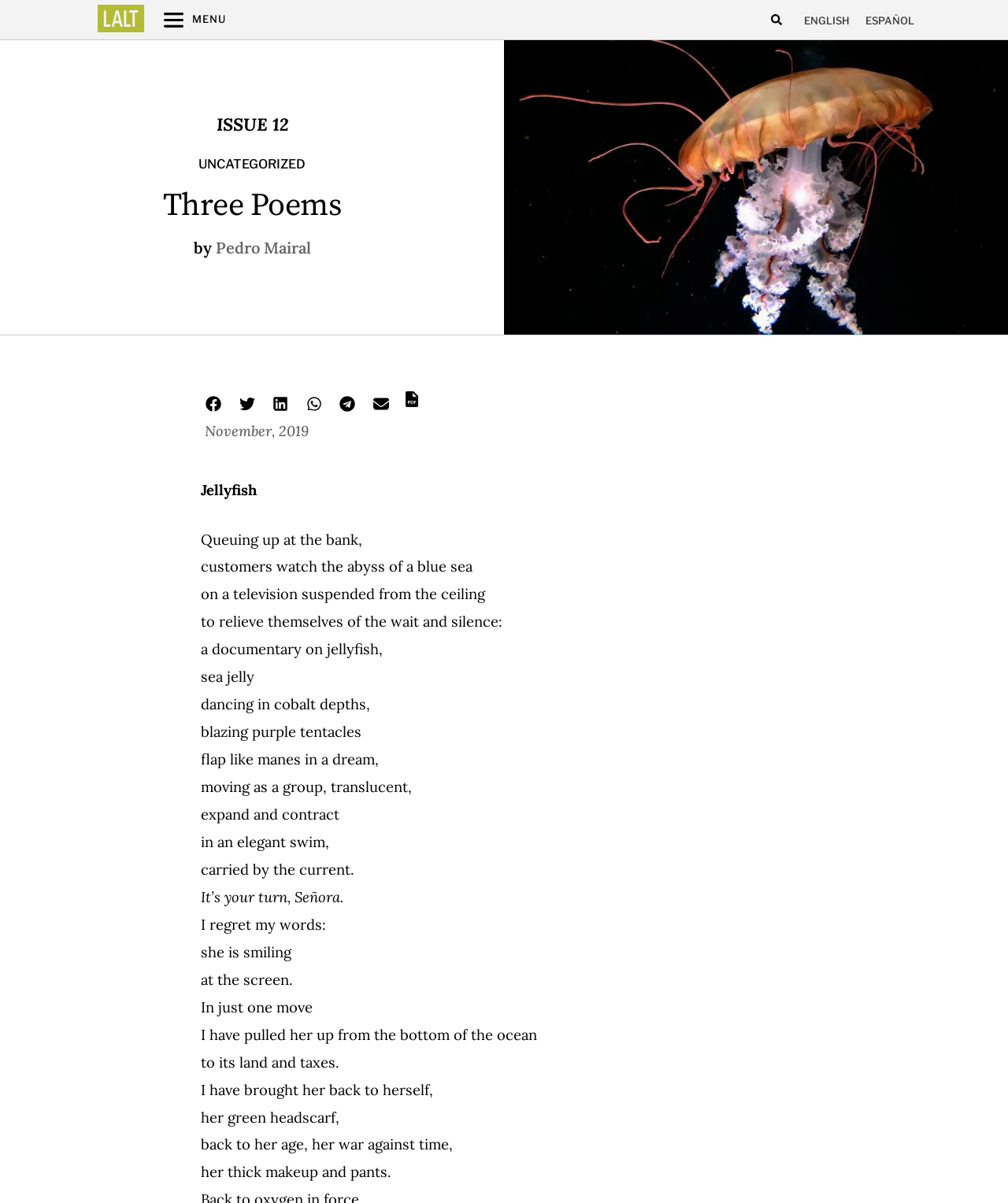What is the date of the issue?
Using the image as a reference, answer the question with a short word or phrase.

November, 2019